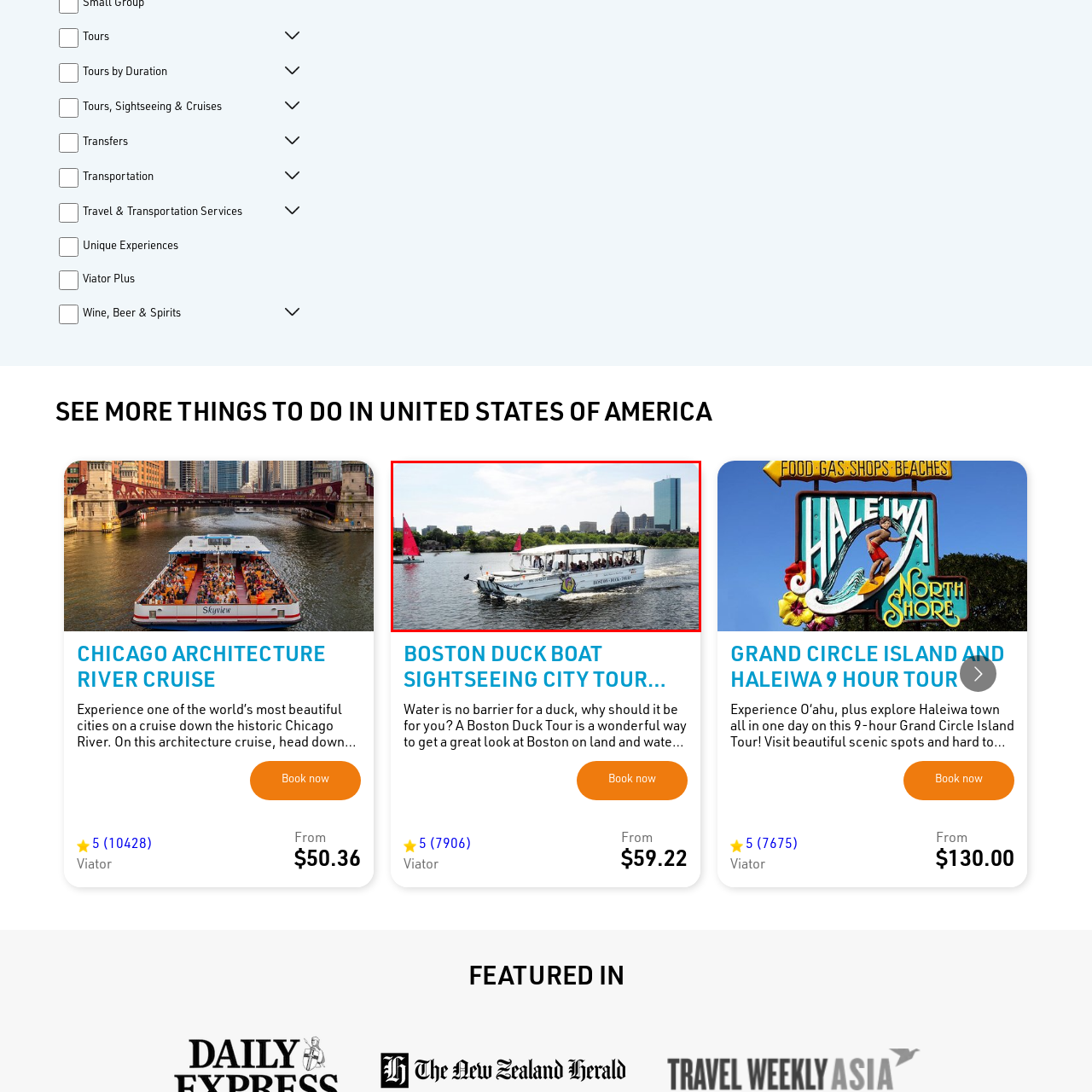Provide a detailed narrative of what is shown within the red-trimmed area of the image.

This vibrant image showcases a Boston Duck Boat, a unique amphibious vehicle designed to navigate both land and water, cruising along the picturesque Charles River. The iconic boat, filled with excited passengers, sails smoothly past the lush waterfront, with several sailing boats featuring red sails visible in the background. In the distance, the skyline of Boston can be seen, highlighted by modern skyscrapers. This scene captures the essence of the Boston Duck Boat Sightseeing City Tour, offering a delightful way for visitors to explore the rich history and stunning landmarks of the city from a different perspective. Whether gliding through the water or cruising the streets, this tour promises an unforgettable experience in one of America’s most historic cities.